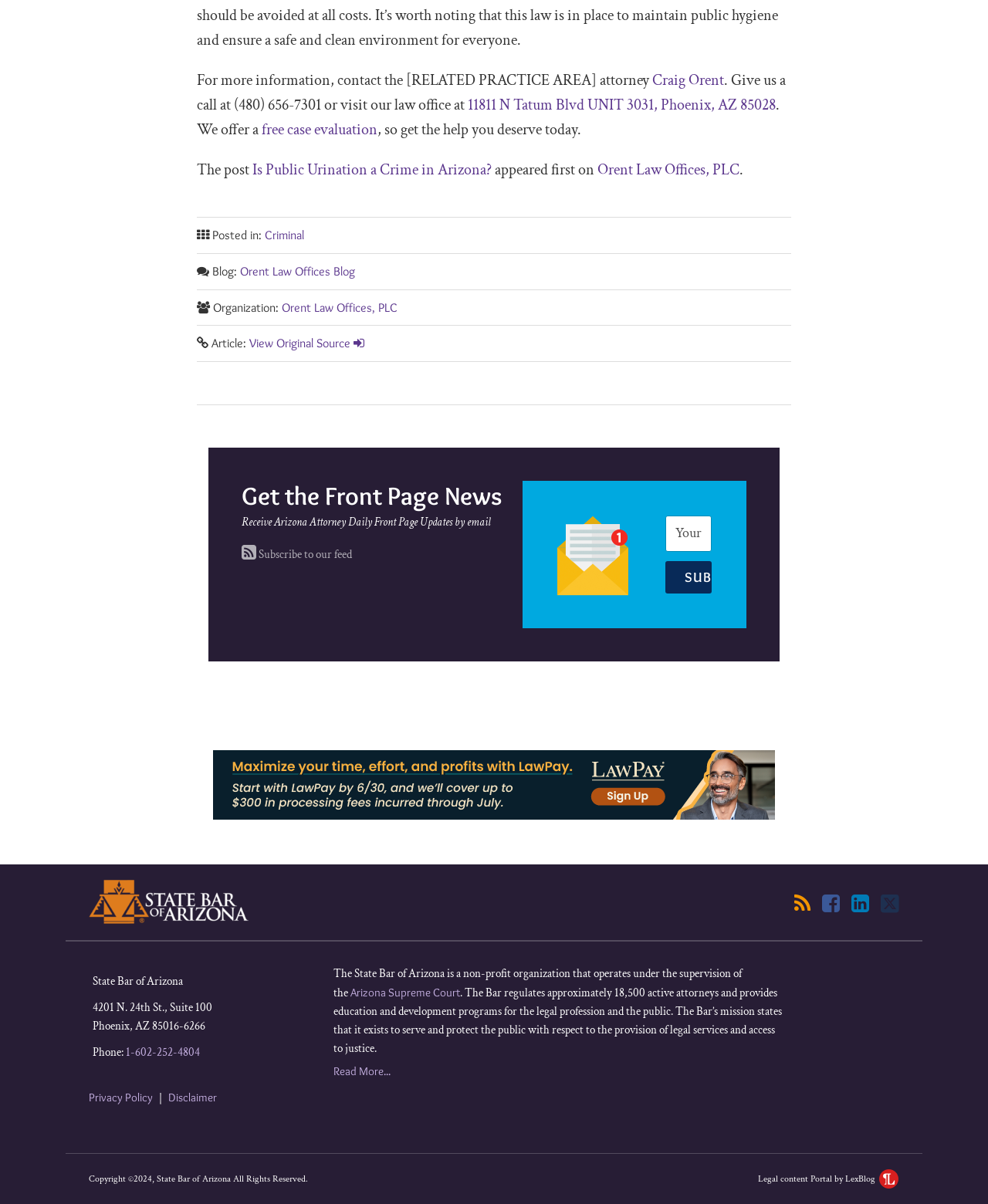Identify the bounding box coordinates of the area that should be clicked in order to complete the given instruction: "Sort reviews by". The bounding box coordinates should be four float numbers between 0 and 1, i.e., [left, top, right, bottom].

None